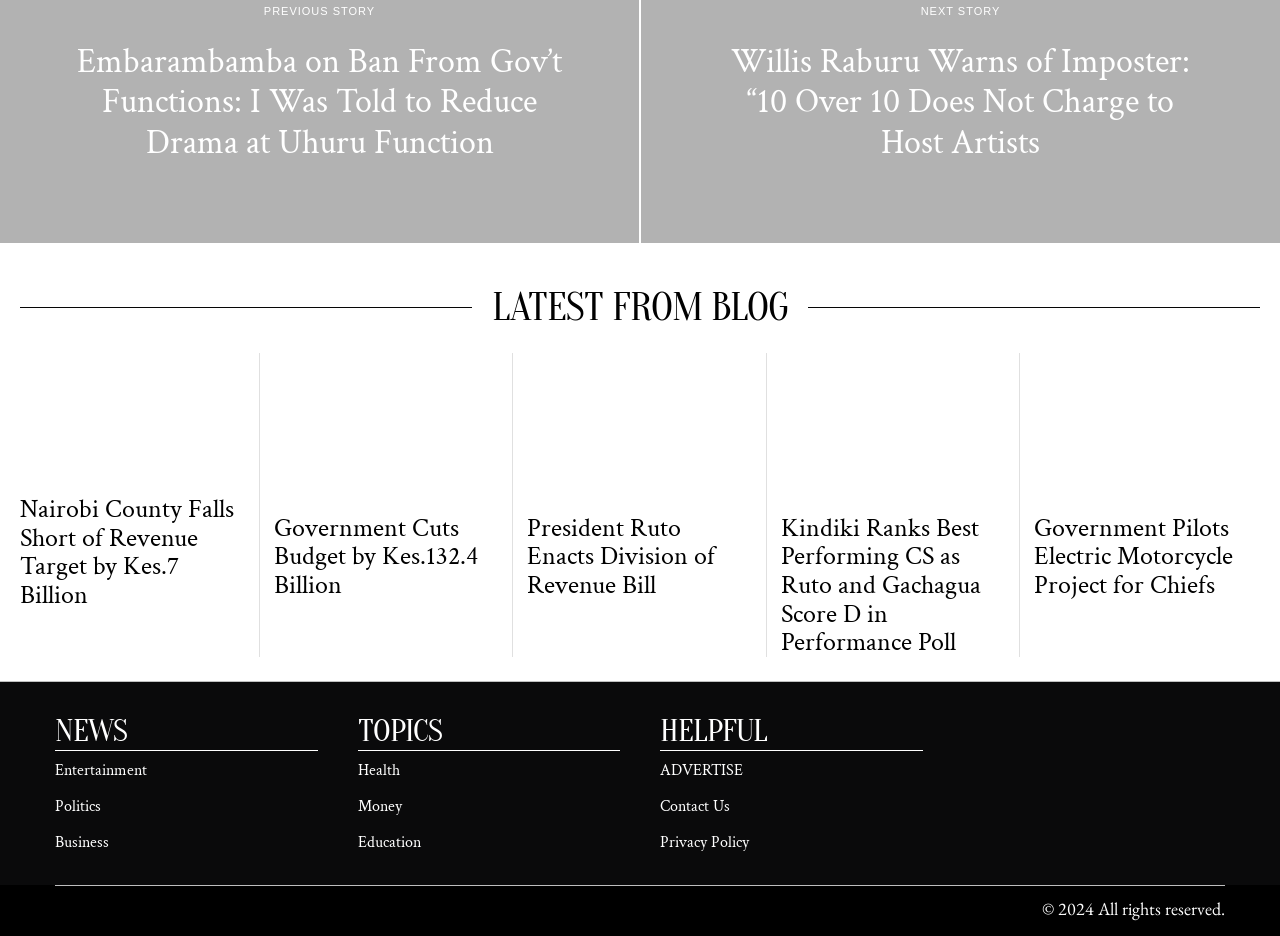Please identify the bounding box coordinates of the element I need to click to follow this instruction: "Browse the 'NEWS' section".

[0.043, 0.76, 0.248, 0.802]